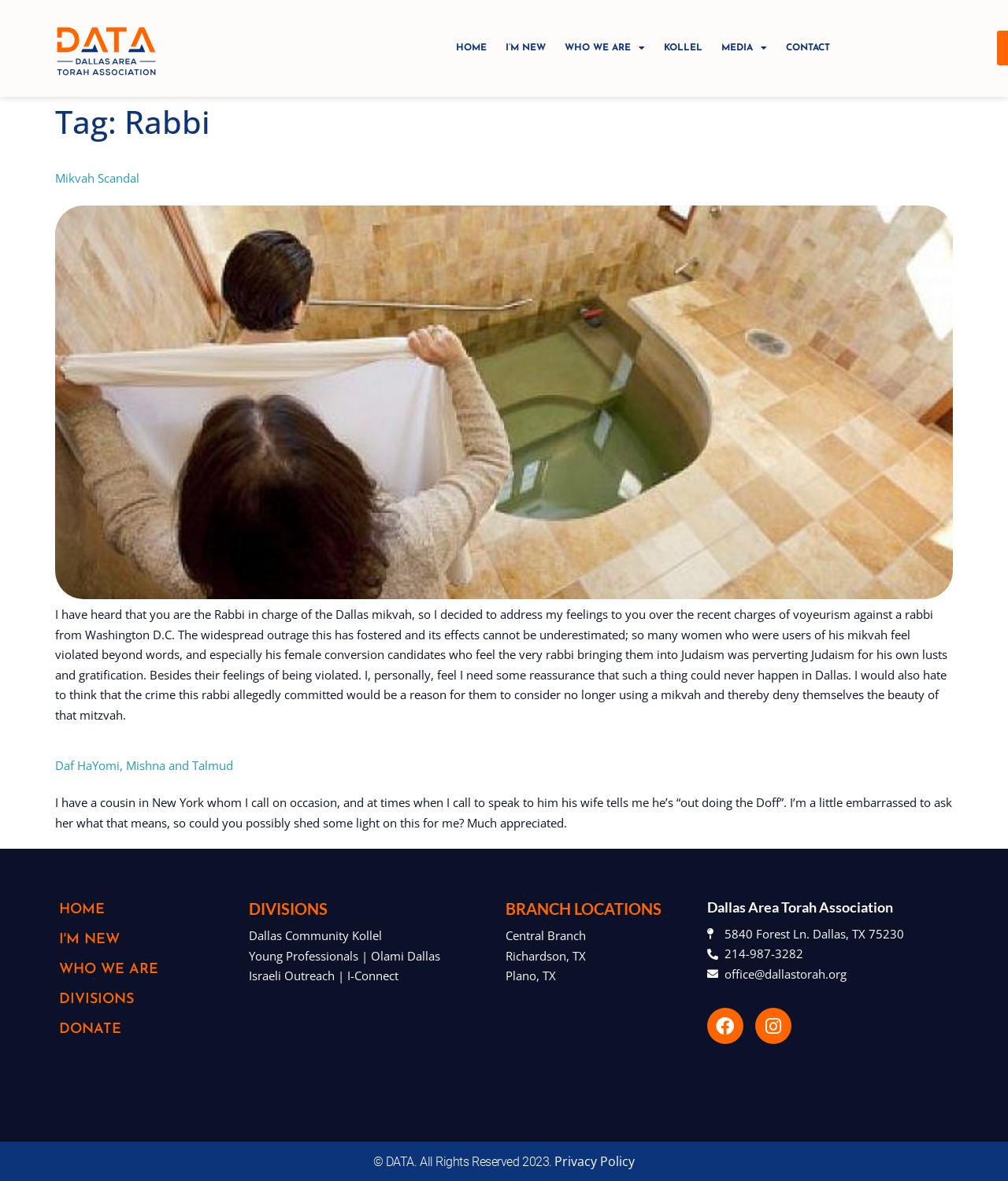Determine the bounding box coordinates of the region that needs to be clicked to achieve the task: "Call the office phone number".

[0.701, 0.799, 0.941, 0.816]